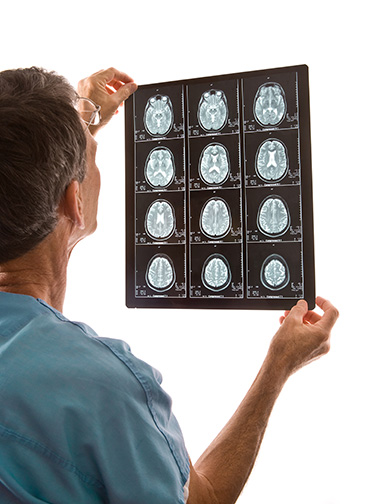Examine the screenshot and answer the question in as much detail as possible: What is the purpose of the brain scans?

The brain scans are arranged in a grid format, showing various views of the brain, which could be relevant in diagnosing conditions such as strokes or other neurological issues, highlighting the importance of advanced imaging techniques in understanding brain health and recovery options.